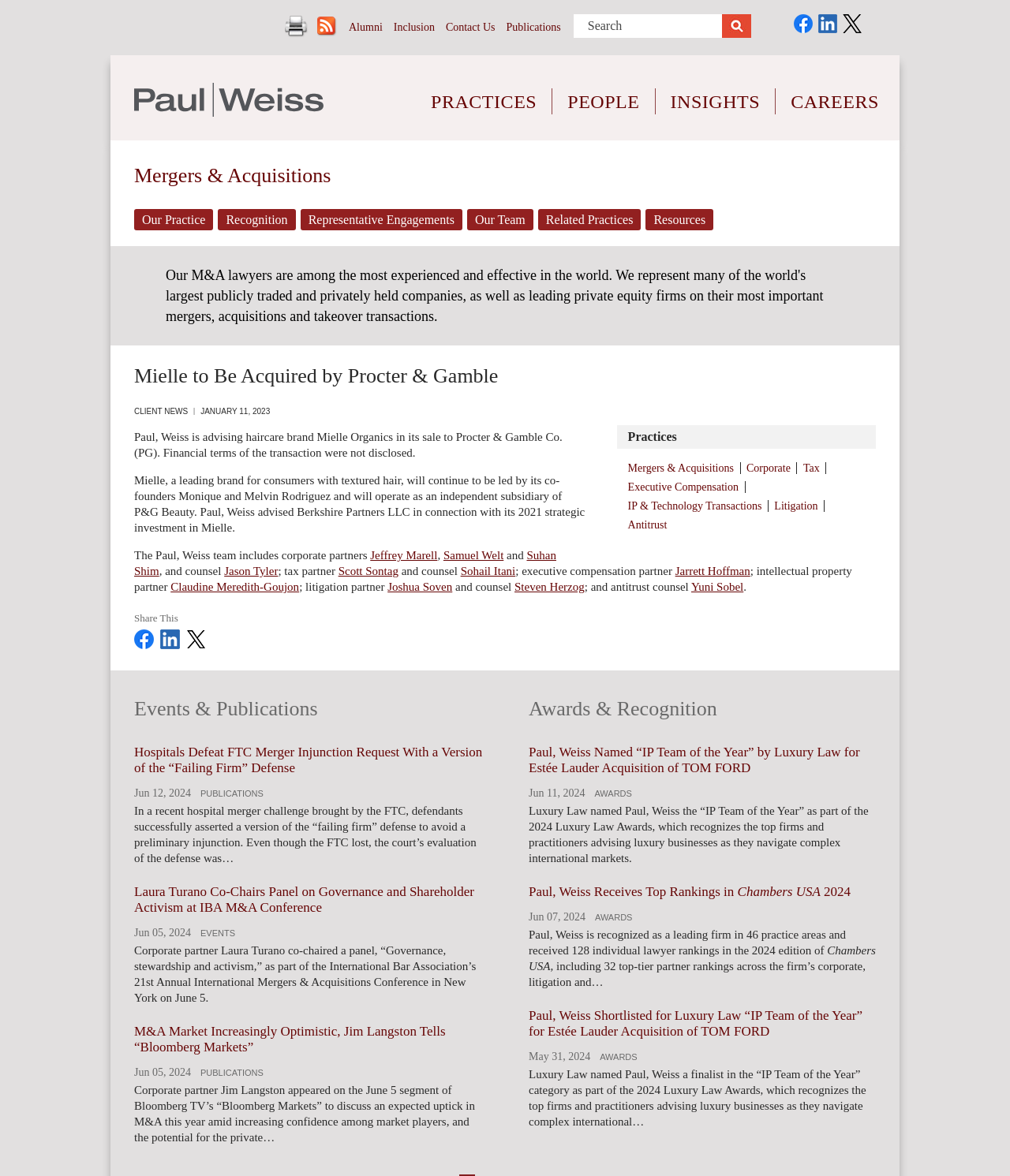Highlight the bounding box of the UI element that corresponds to this description: "Mergers & Acquisitions".

[0.133, 0.14, 0.328, 0.166]